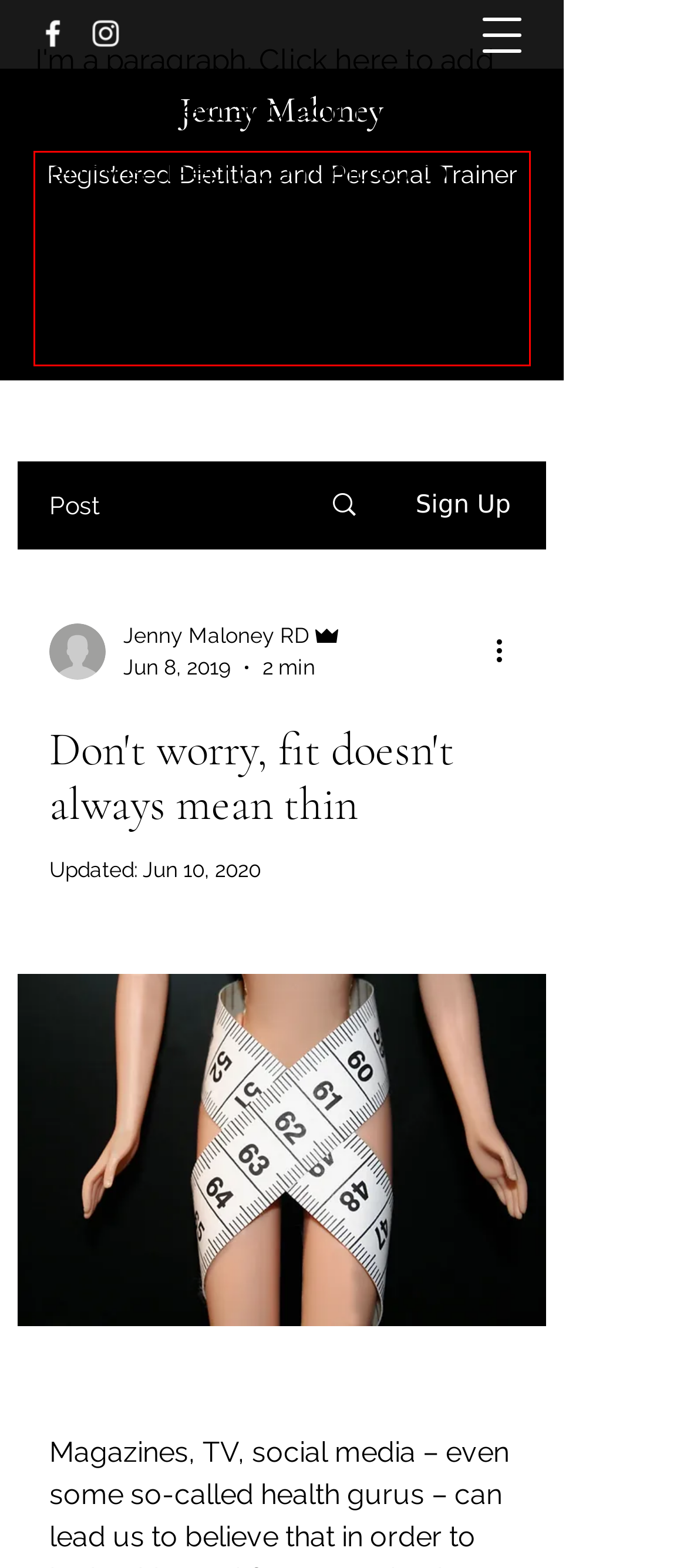Analyze the screenshot of a webpage where a red rectangle is bounding a UI element. Extract and generate the text content within this red bounding box.

Jenny is deeply committed to healthy minds and bodies. I applaud her for giving voice to the body image conversation, especially with girls and young women.